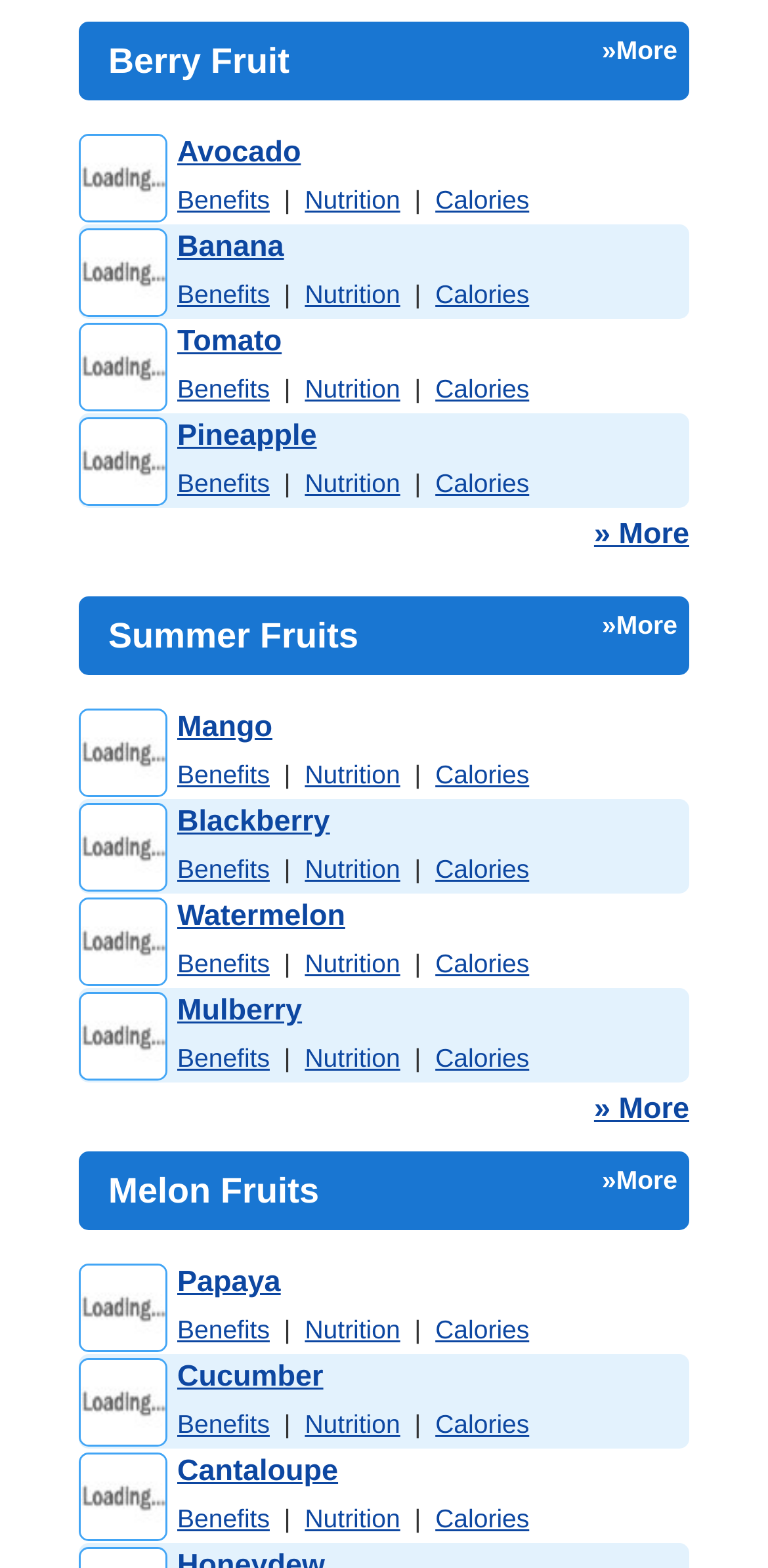How many fruit categories are there?
Please provide a comprehensive answer based on the information in the image.

There are two categories of fruits, Berry Fruit and Summer Fruits, which are indicated by the headings 'Berry Fruit »More' and 'Summer Fruits »More' respectively.